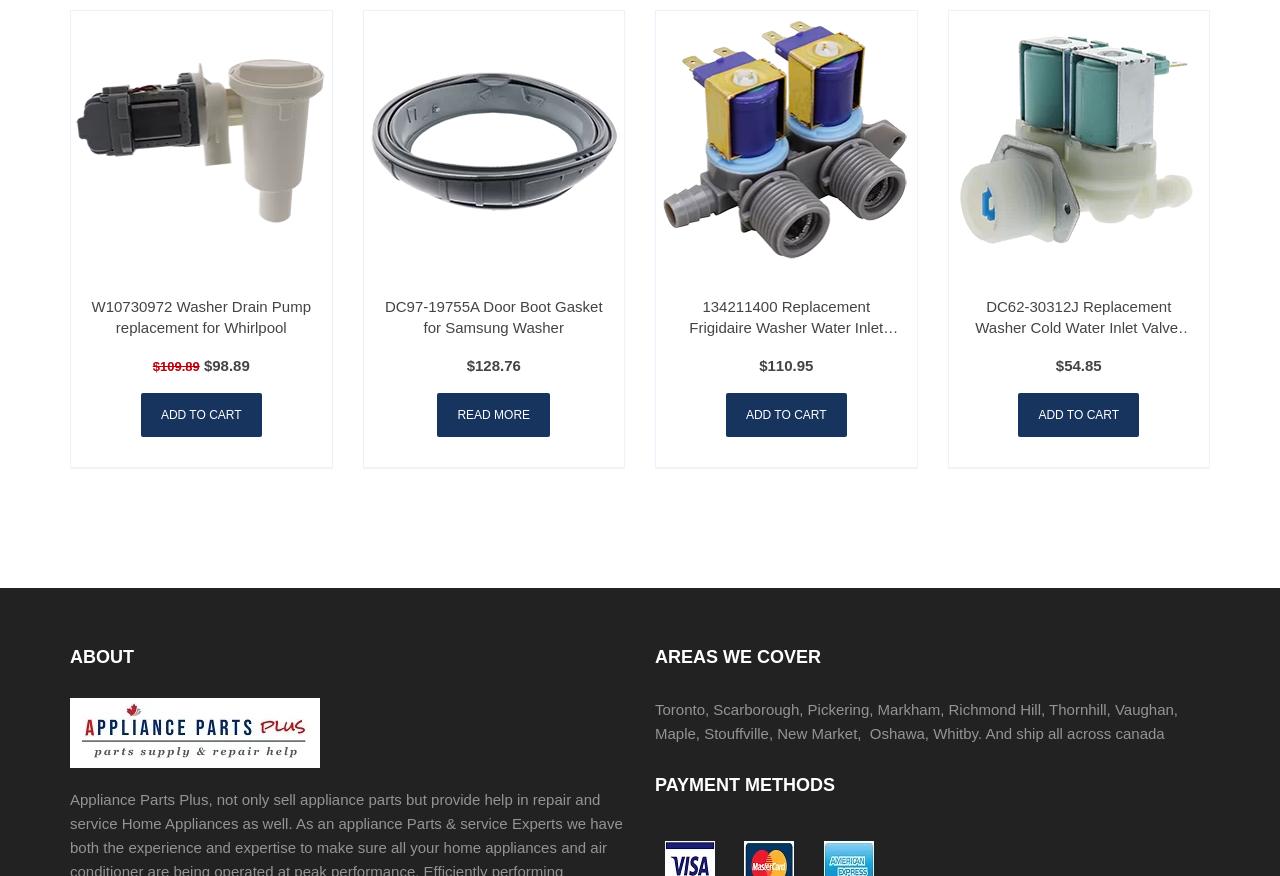Locate the UI element described by Add to cart in the provided webpage screenshot. Return the bounding box coordinates in the format (top-left x, top-left y, bottom-right x, bottom-right y), ensuring all values are between 0 and 1.

[0.796, 0.449, 0.89, 0.499]